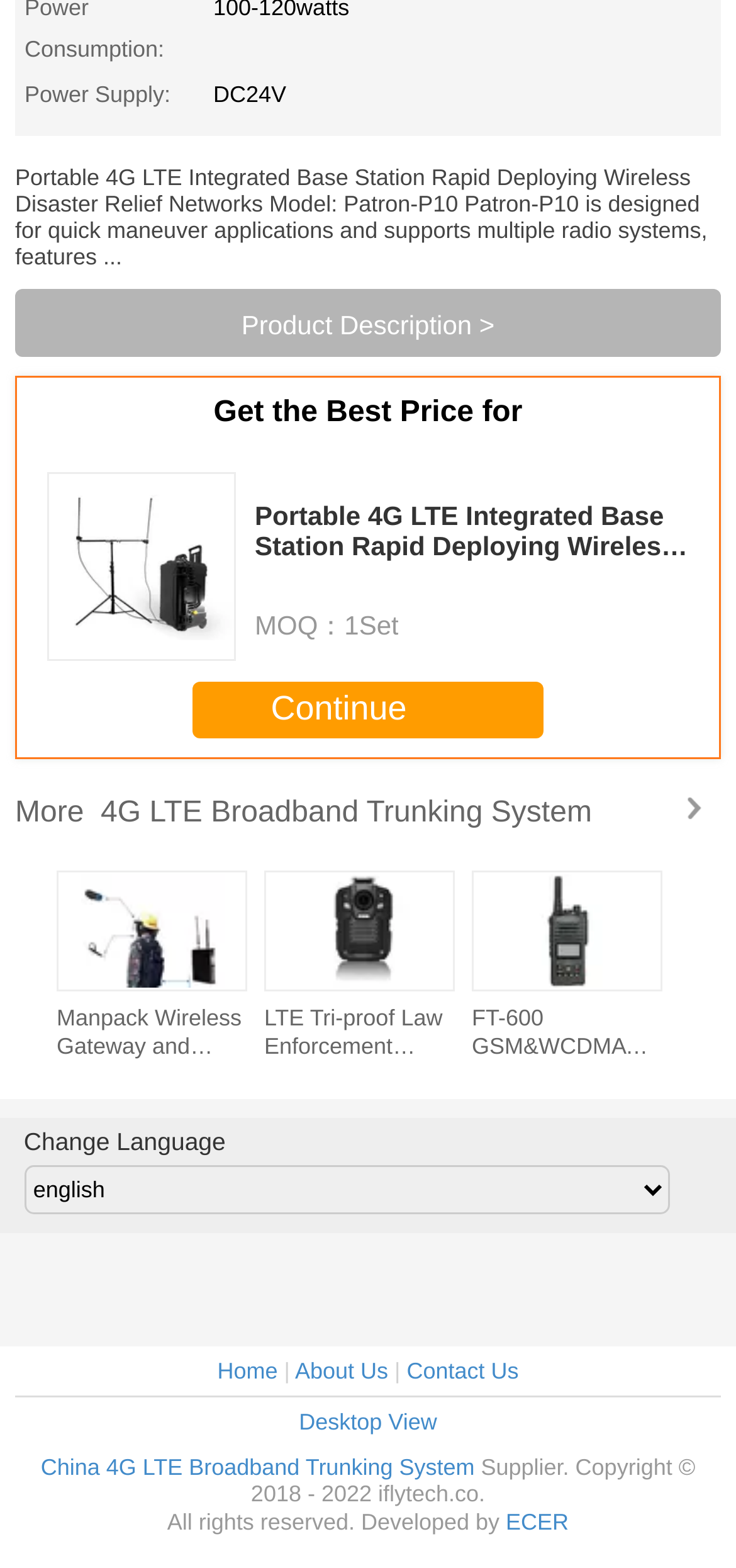Please determine the bounding box coordinates of the element to click in order to execute the following instruction: "Get the best price for the product". The coordinates should be four float numbers between 0 and 1, specified as [left, top, right, bottom].

[0.29, 0.253, 0.71, 0.273]